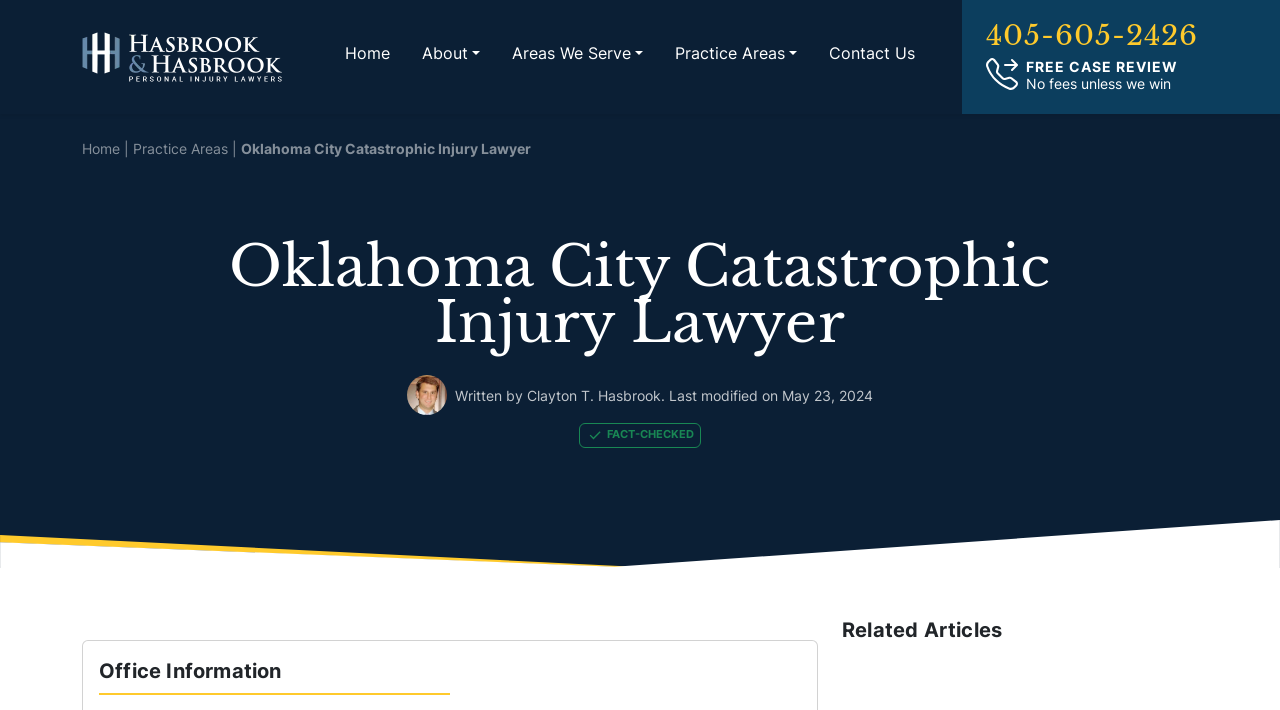Please determine the bounding box coordinates of the element to click on in order to accomplish the following task: "View Newtonville Books Facebook page". Ensure the coordinates are four float numbers ranging from 0 to 1, i.e., [left, top, right, bottom].

None